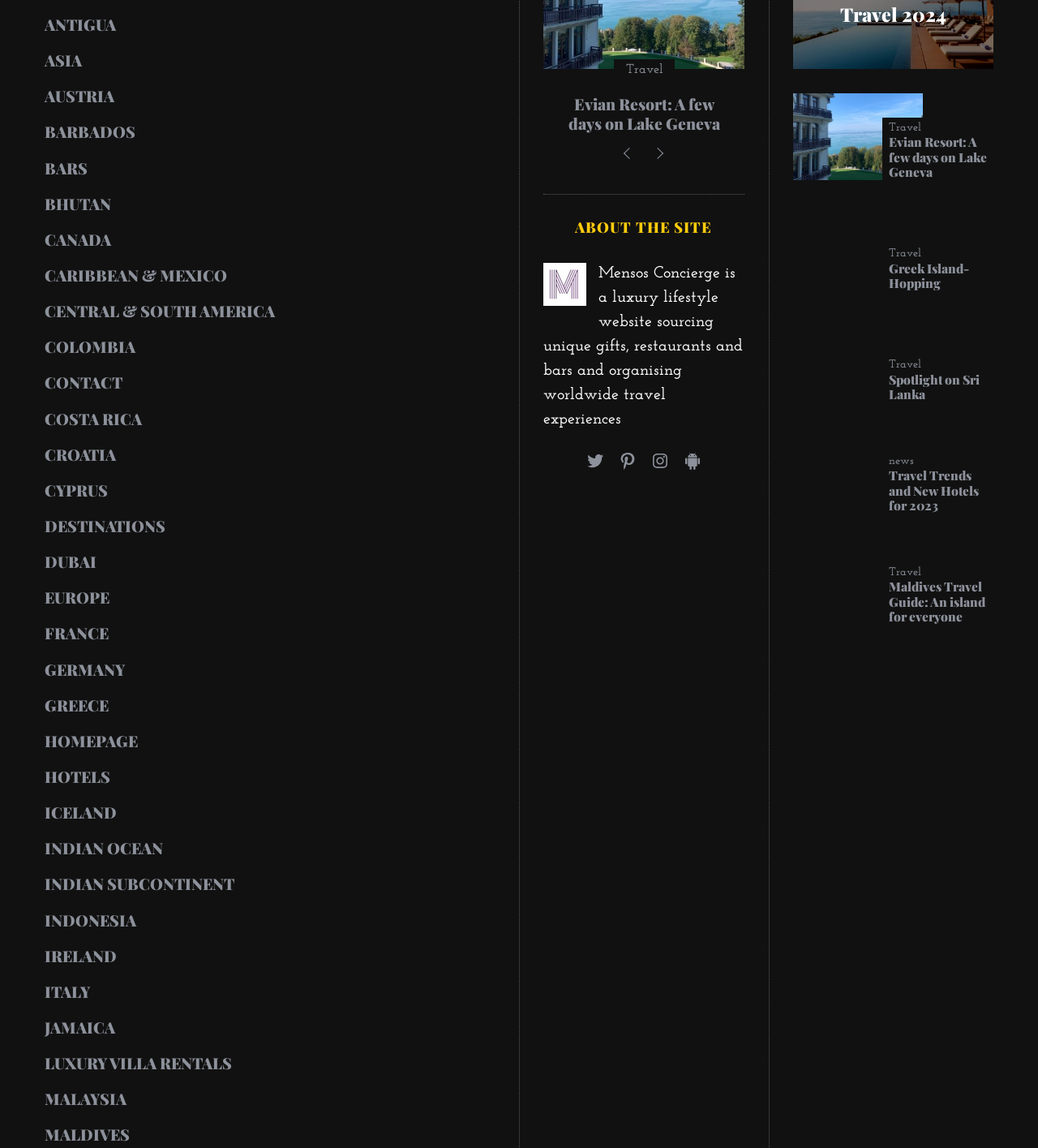Reply to the question below using a single word or brief phrase:
What is the destination of the travel guide?

Maldives